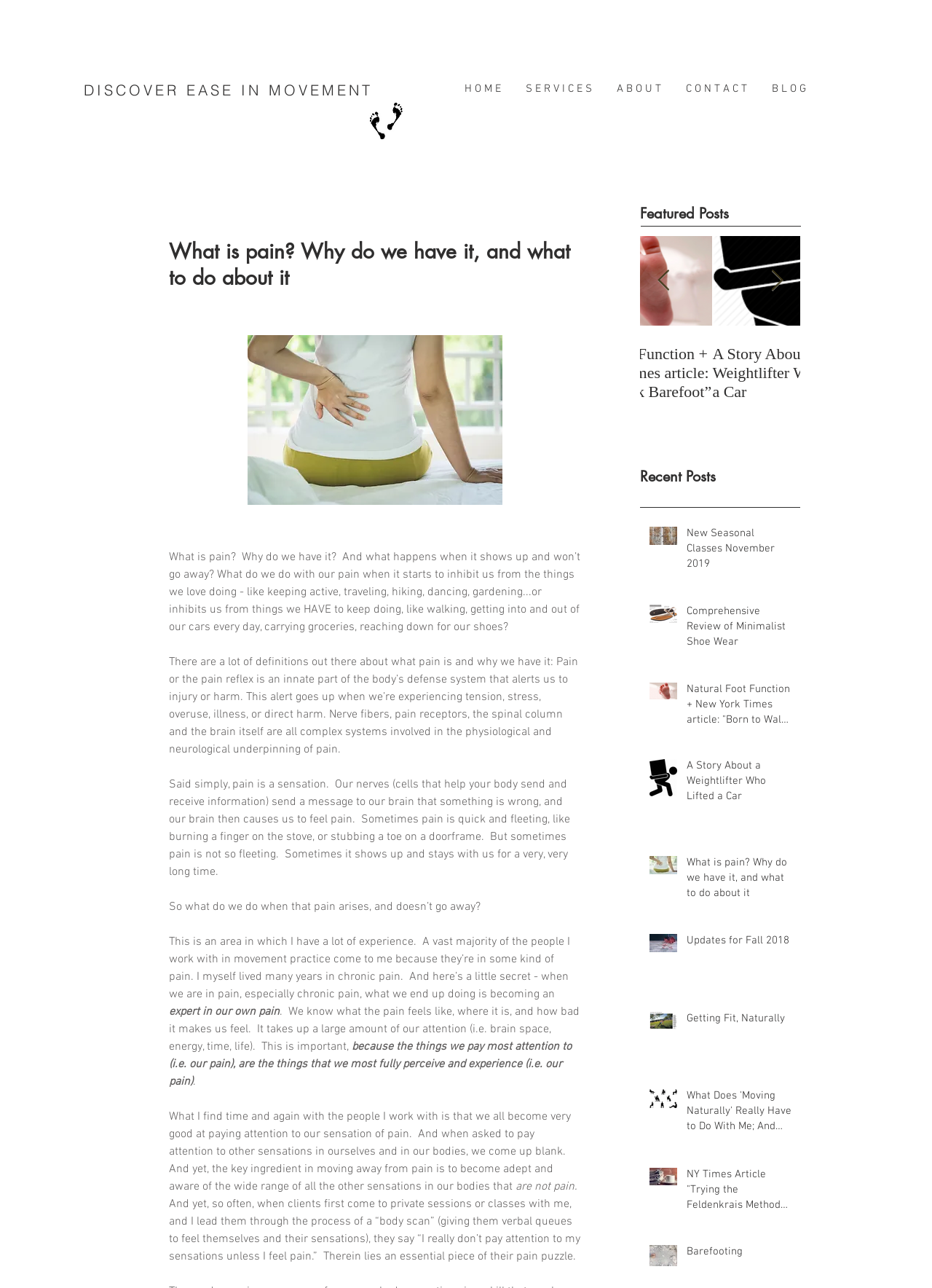Could you identify the text that serves as the heading for this webpage?

What is pain? Why do we have it, and what to do about it